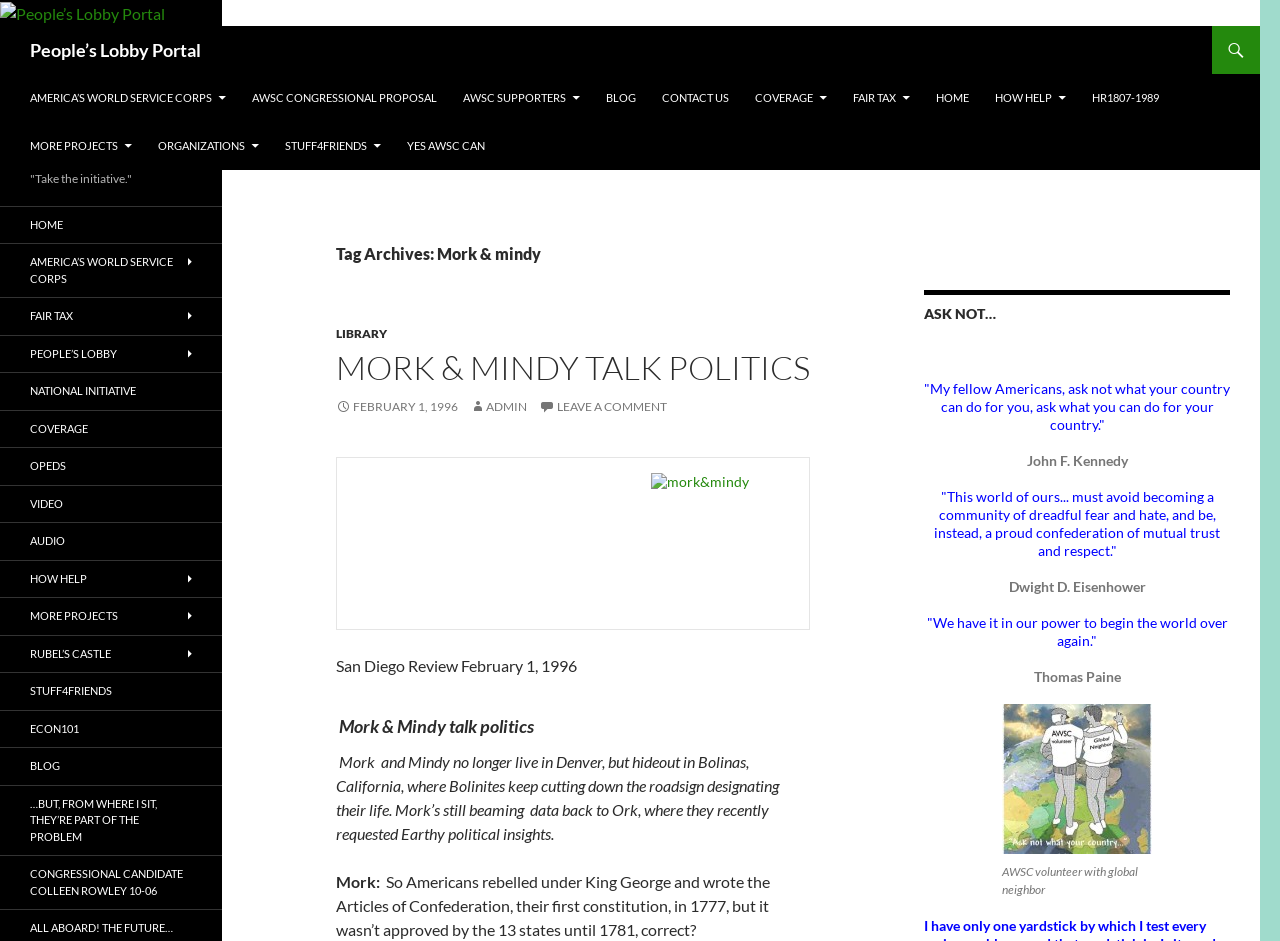Calculate the bounding box coordinates for the UI element based on the following description: "Mork & Mindy talk politics". Ensure the coordinates are four float numbers between 0 and 1, i.e., [left, top, right, bottom].

[0.262, 0.369, 0.633, 0.412]